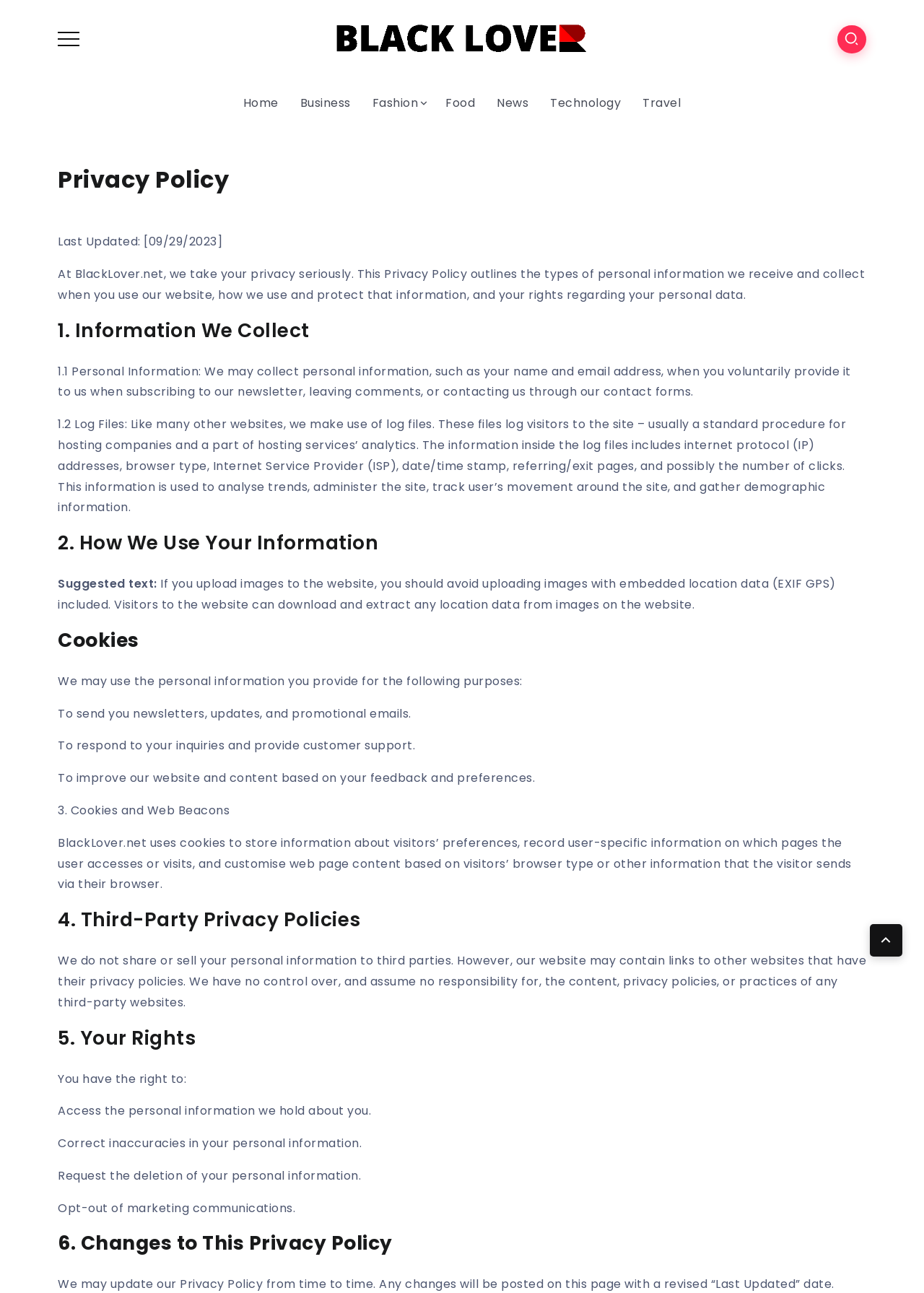Highlight the bounding box coordinates of the element that should be clicked to carry out the following instruction: "Go to Home page". The coordinates must be given as four float numbers ranging from 0 to 1, i.e., [left, top, right, bottom].

None